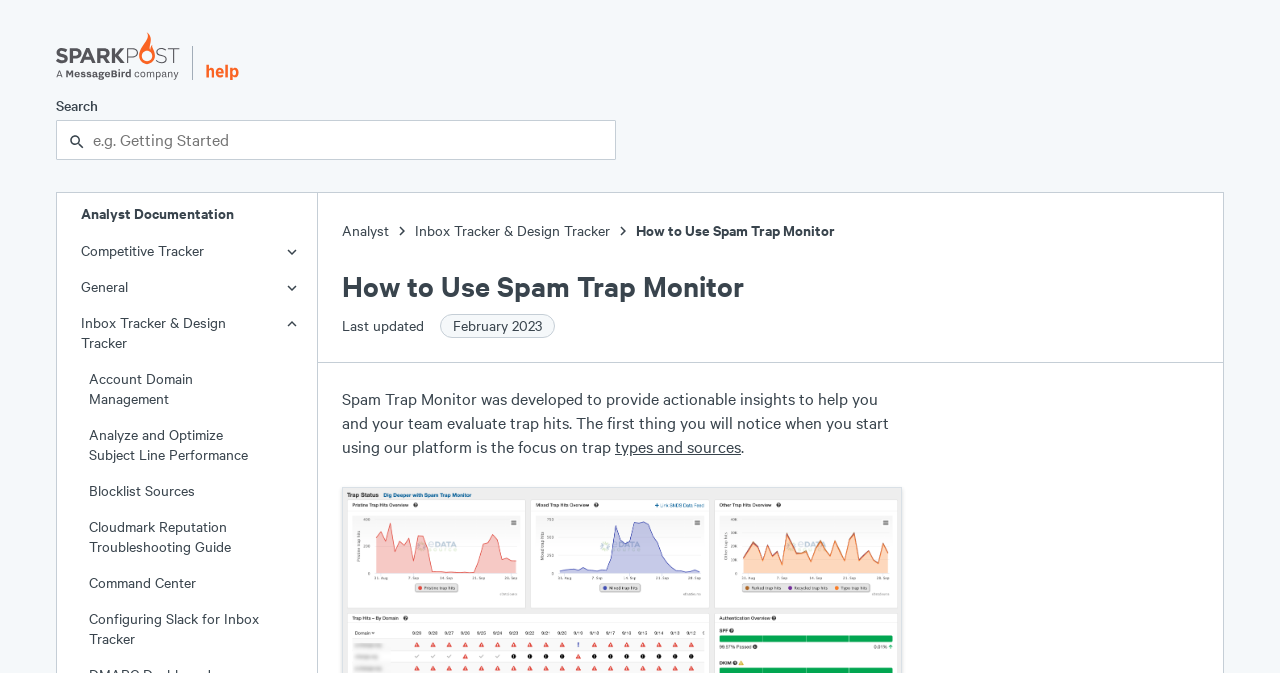Find the bounding box coordinates of the area that needs to be clicked in order to achieve the following instruction: "Go to Analyst Documentation". The coordinates should be specified as four float numbers between 0 and 1, i.e., [left, top, right, bottom].

[0.045, 0.287, 0.248, 0.346]